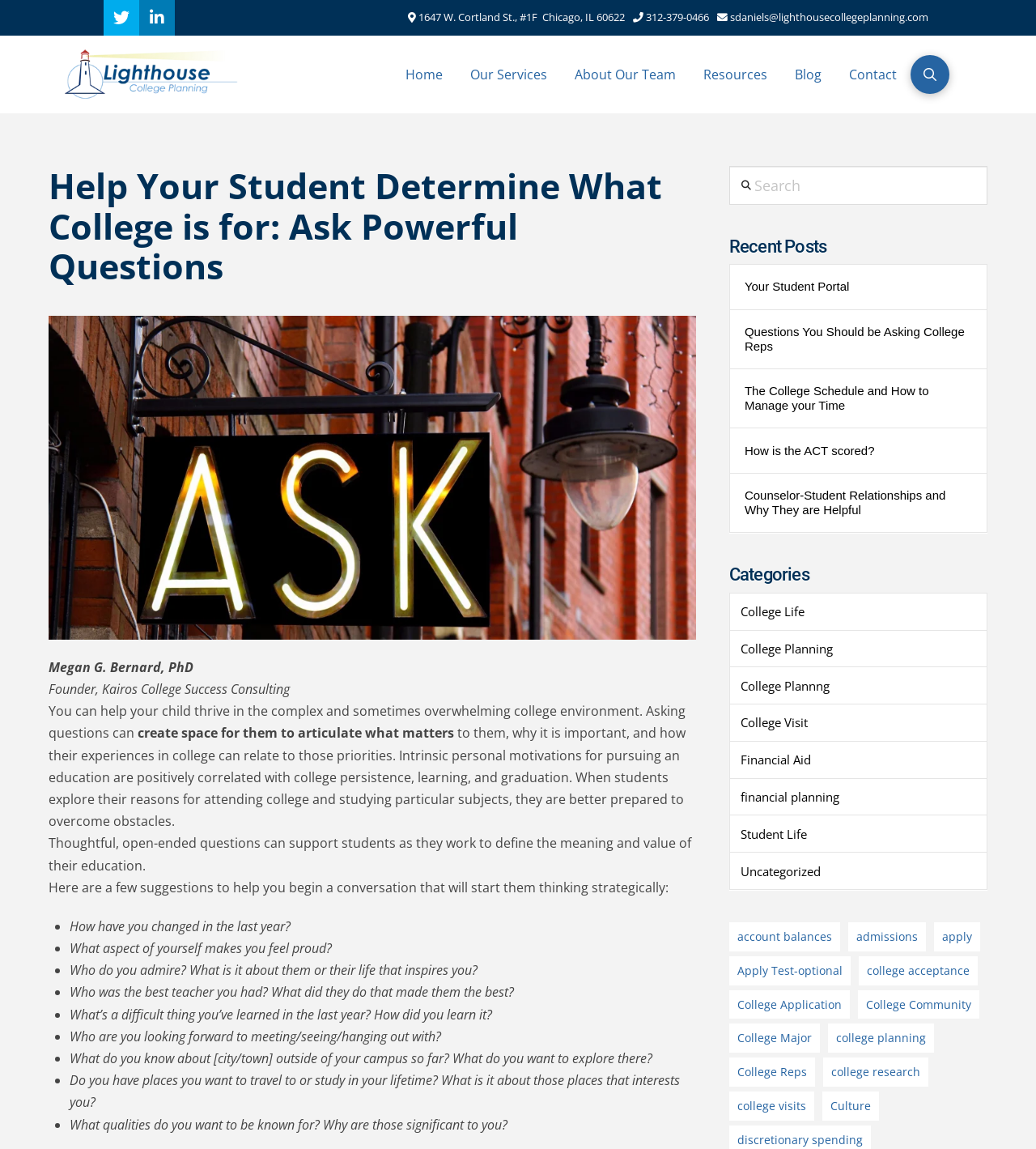Find the bounding box coordinates for the area that should be clicked to accomplish the instruction: "Read the 'Recent Posts'".

[0.704, 0.206, 0.953, 0.222]